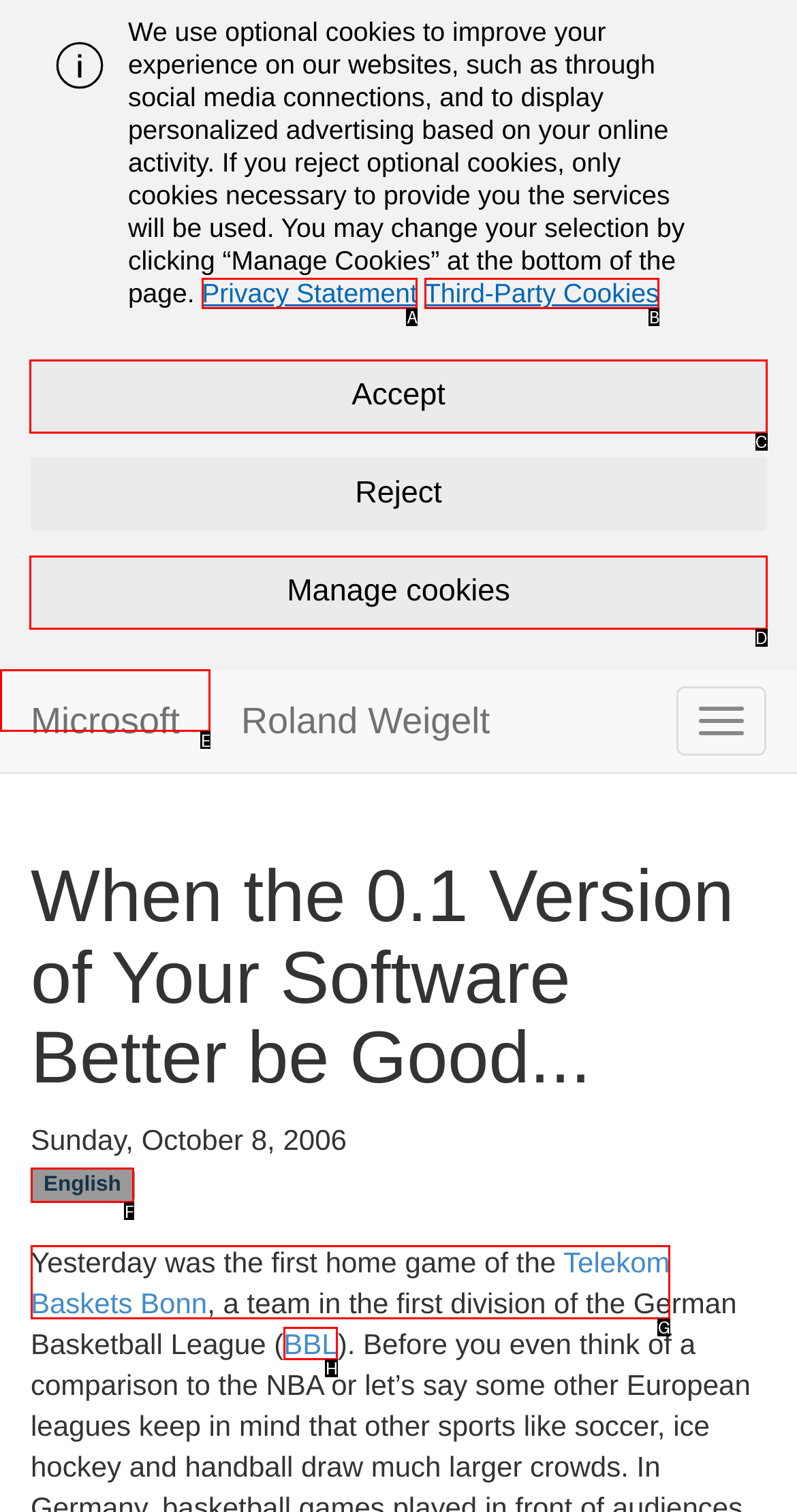Identify which HTML element should be clicked to fulfill this instruction: visit the Microsoft website Reply with the correct option's letter.

E